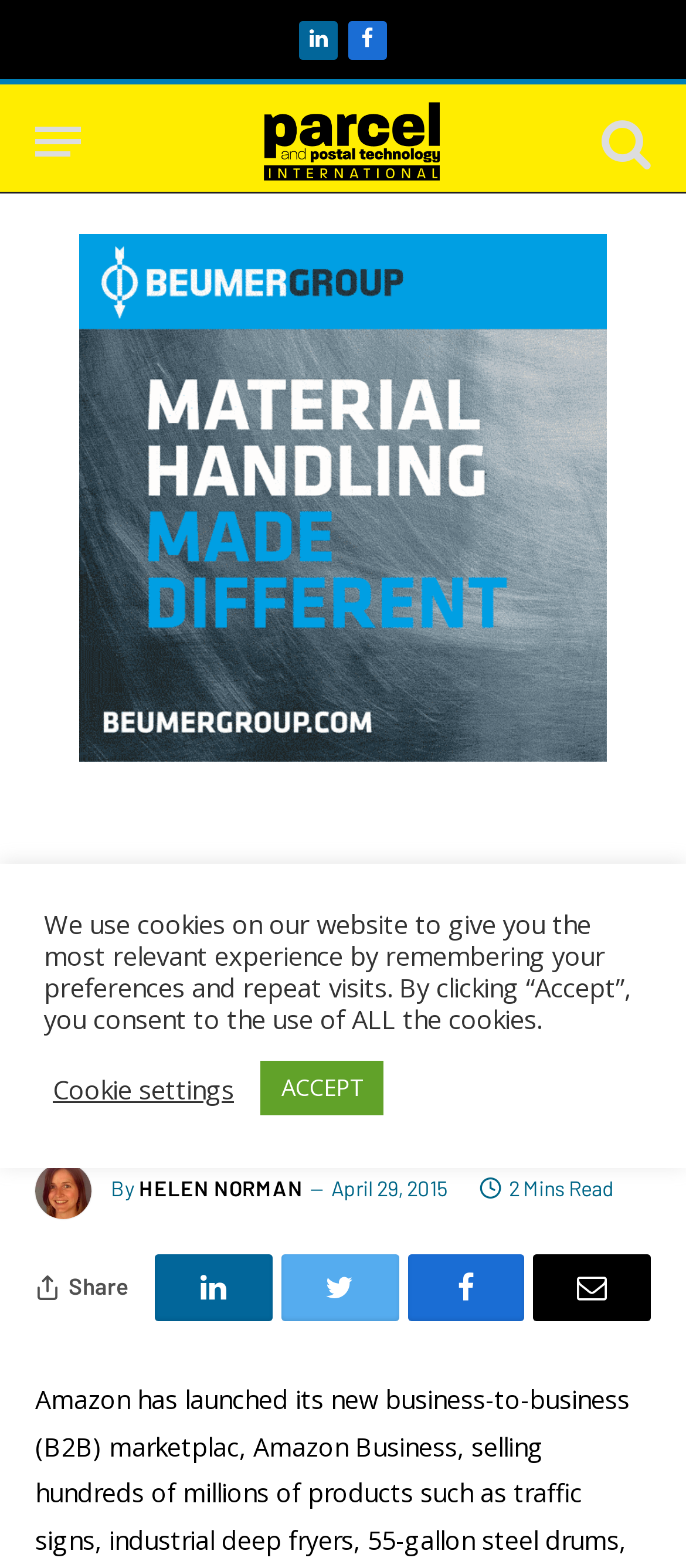Utilize the information from the image to answer the question in detail:
How long does it take to read the article?

I found the reading time of the article by looking at the text at the top of the page, which says '2 Mins Read'.